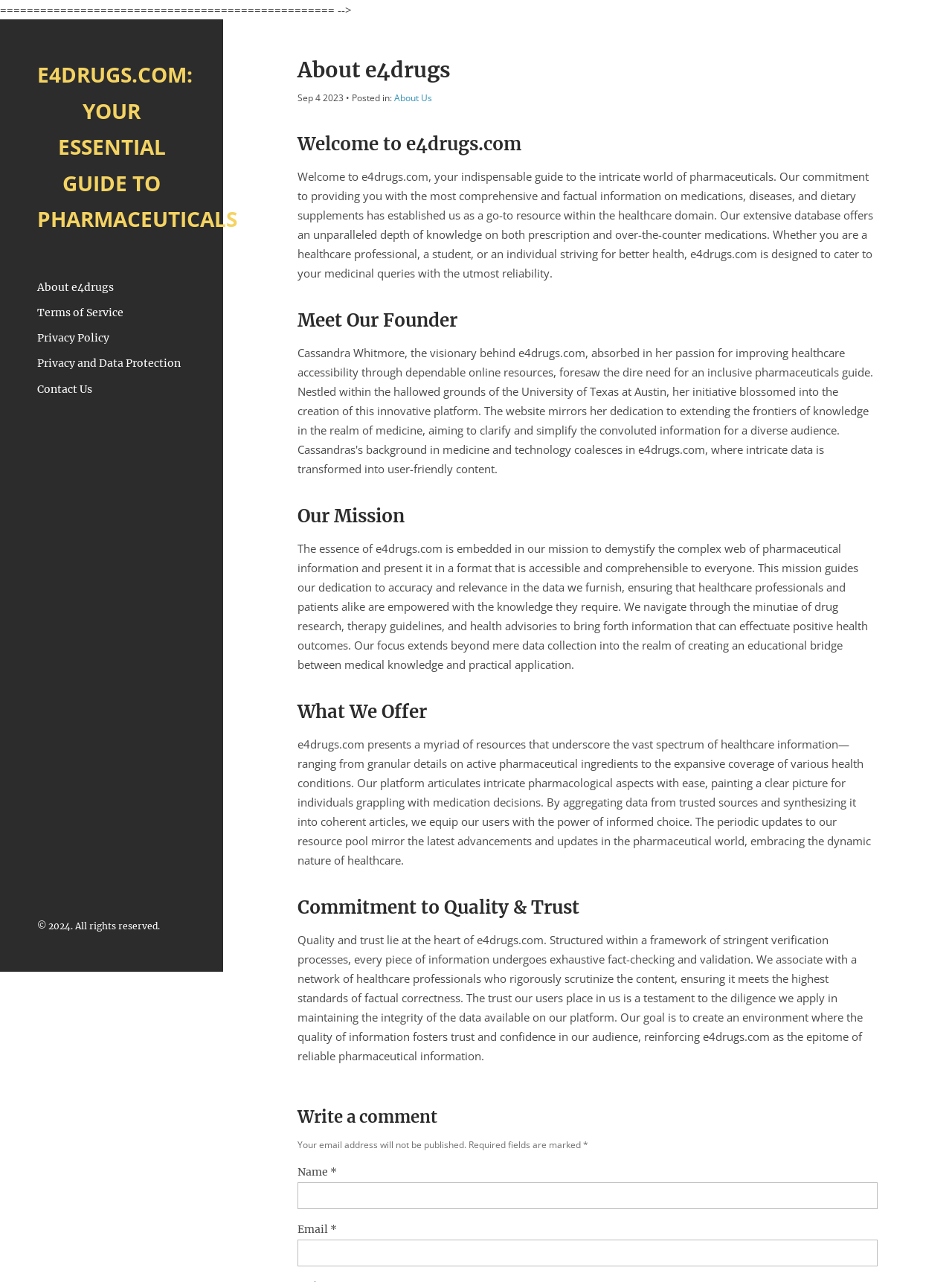Can you pinpoint the bounding box coordinates for the clickable element required for this instruction: "Enter your email"? The coordinates should be four float numbers between 0 and 1, i.e., [left, top, right, bottom].

[0.312, 0.967, 0.922, 0.988]